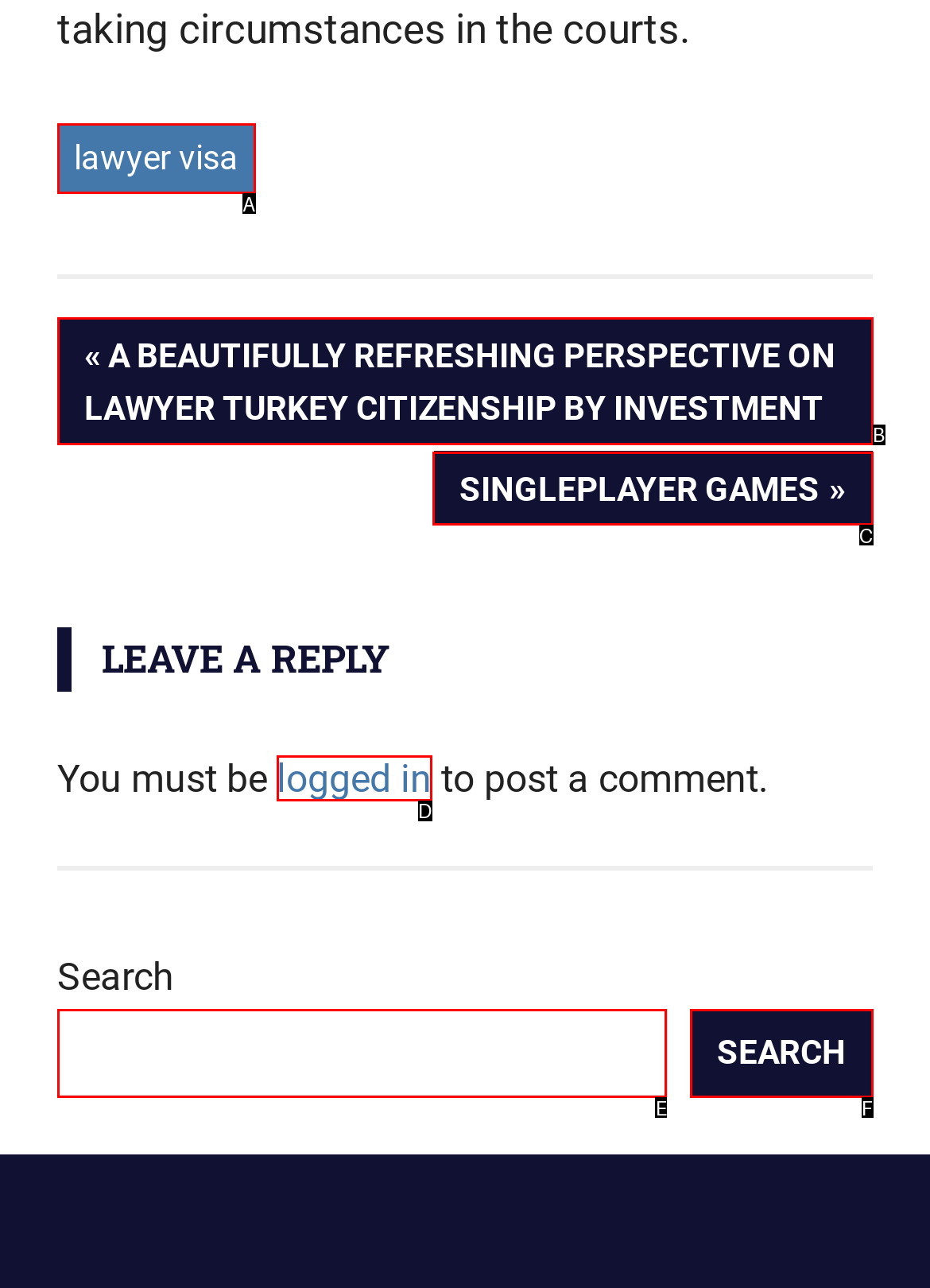From the given options, choose the HTML element that aligns with the description: parent_node: SEARCH name="s". Respond with the letter of the selected element.

E